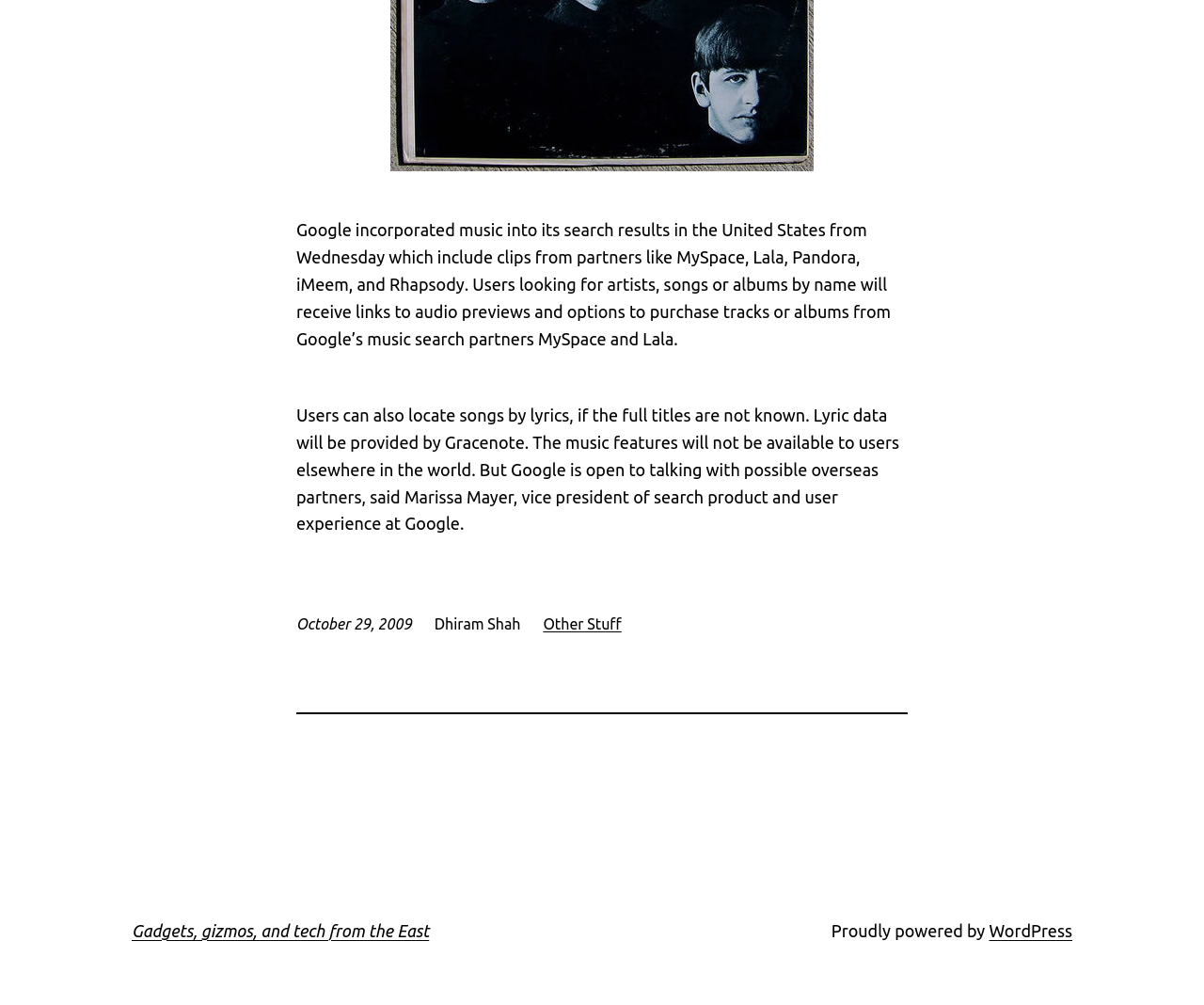What is the platform that powers the website? Using the information from the screenshot, answer with a single word or phrase.

WordPress